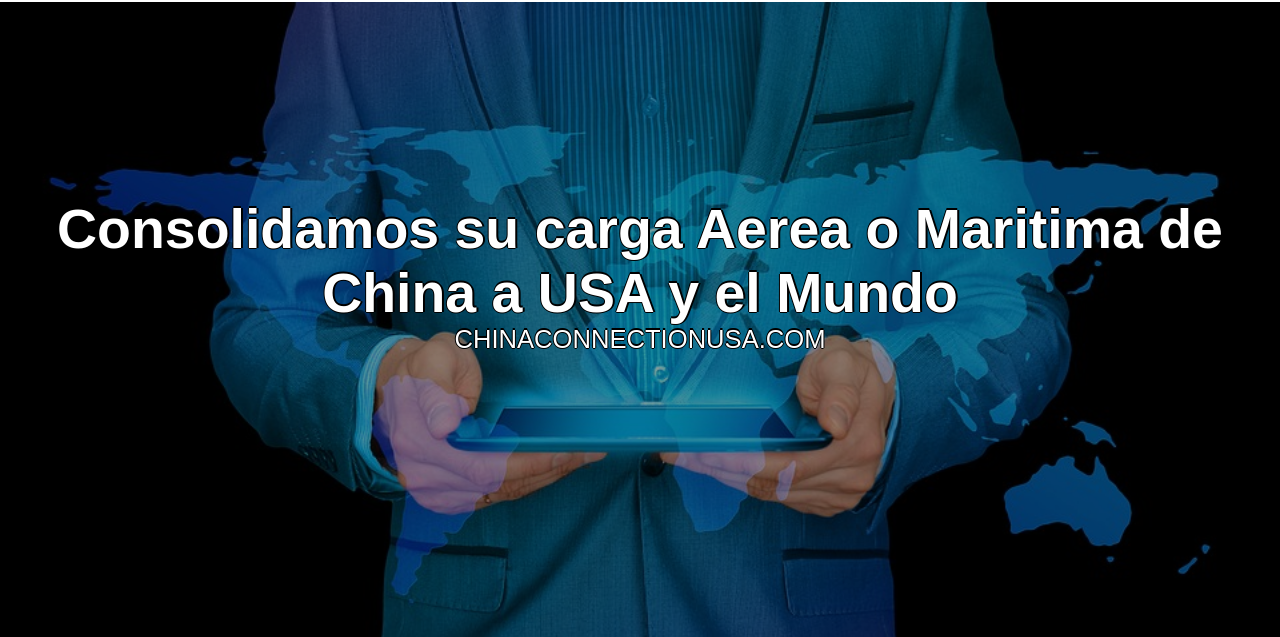What is the URL displayed below the main text? Observe the screenshot and provide a one-word or short phrase answer.

CHINACONNECTIONUSA.COM